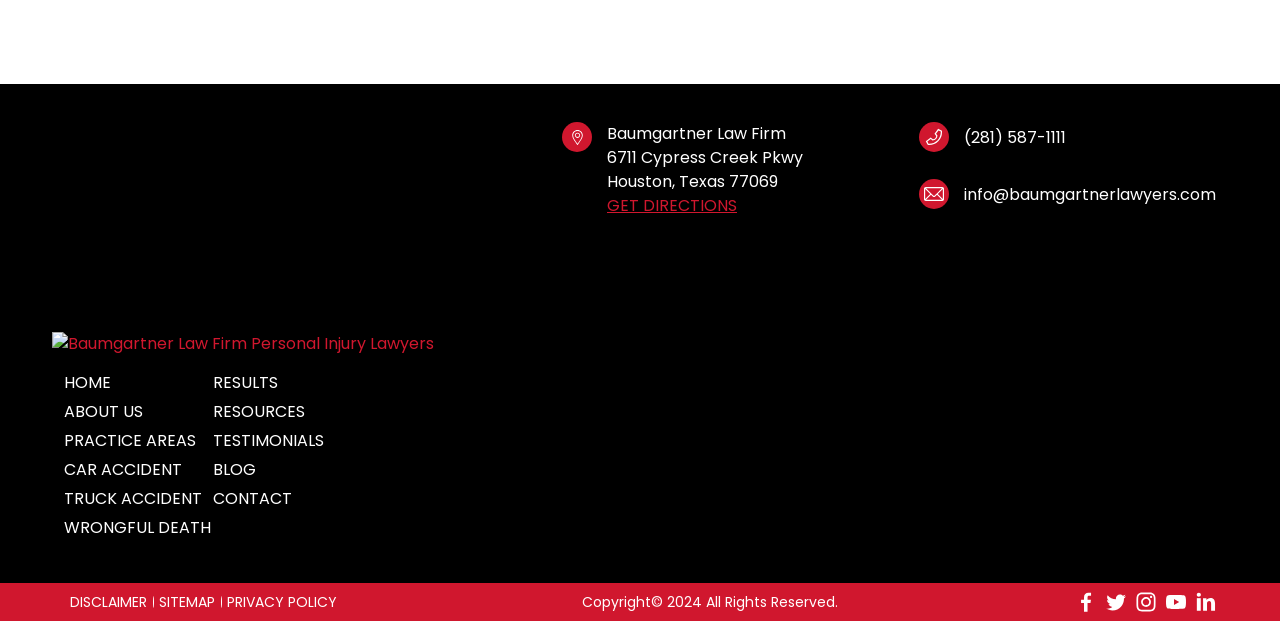Kindly determine the bounding box coordinates for the area that needs to be clicked to execute this instruction: "Visit the 'HOME' page".

[0.05, 0.597, 0.165, 0.636]